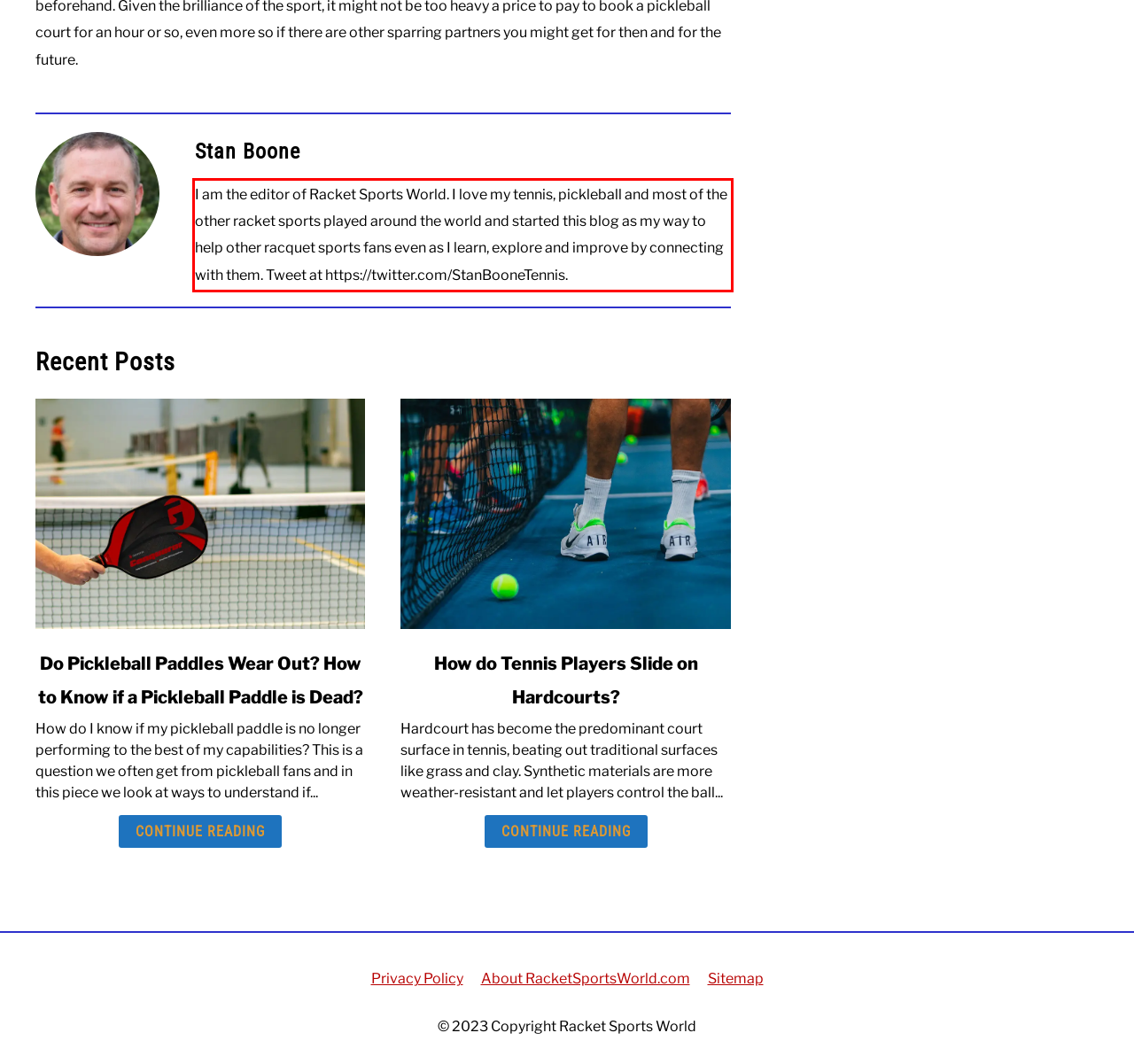Using the webpage screenshot, recognize and capture the text within the red bounding box.

I am the editor of Racket Sports World. I love my tennis, pickleball and most of the other racket sports played around the world and started this blog as my way to help other racquet sports fans even as I learn, explore and improve by connecting with them. Tweet at https://twitter.com/StanBooneTennis.